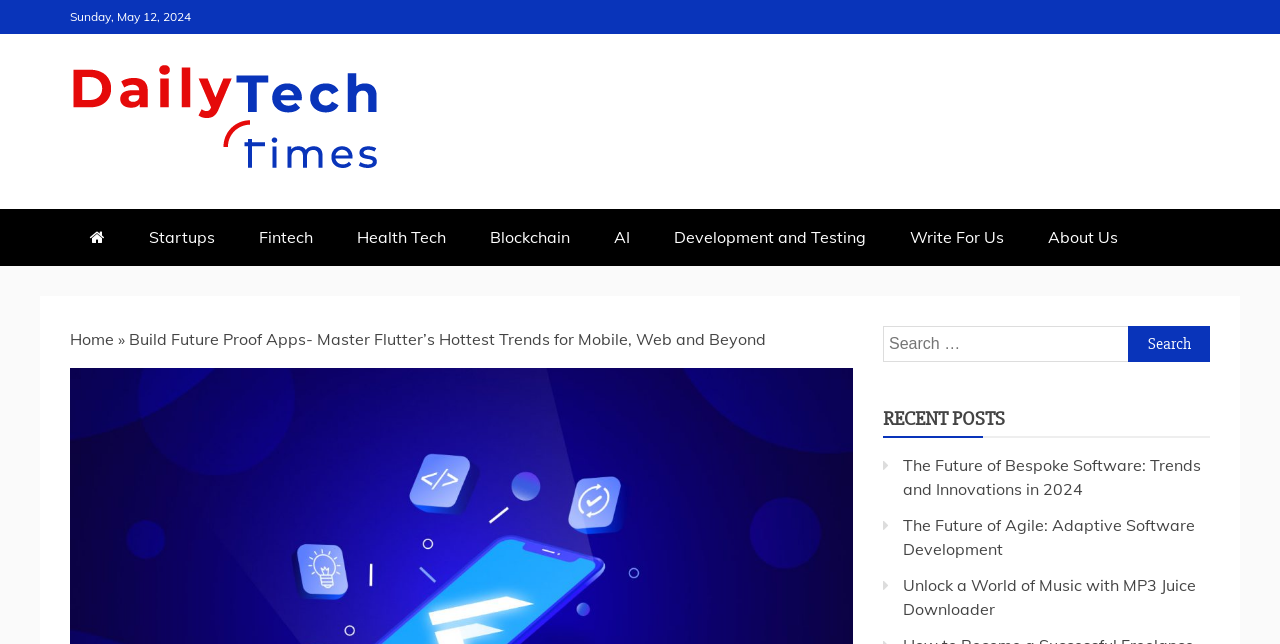Identify the bounding box coordinates of the element to click to follow this instruction: 'Read about AI'. Ensure the coordinates are four float values between 0 and 1, provided as [left, top, right, bottom].

[0.464, 0.324, 0.508, 0.413]